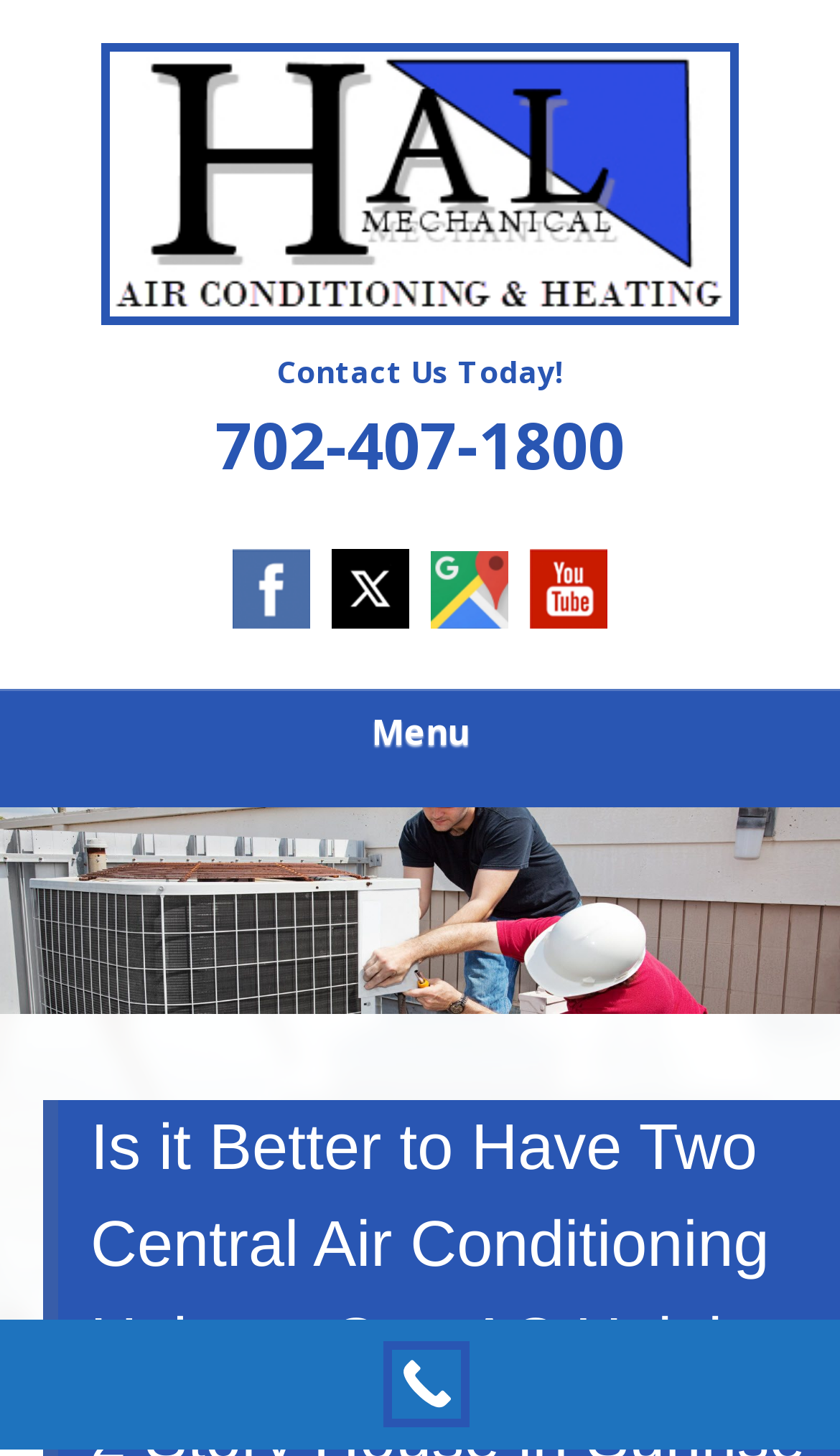Please identify the bounding box coordinates of the clickable element to fulfill the following instruction: "Visit Facebook page". The coordinates should be four float numbers between 0 and 1, i.e., [left, top, right, bottom].

[0.272, 0.375, 0.374, 0.435]